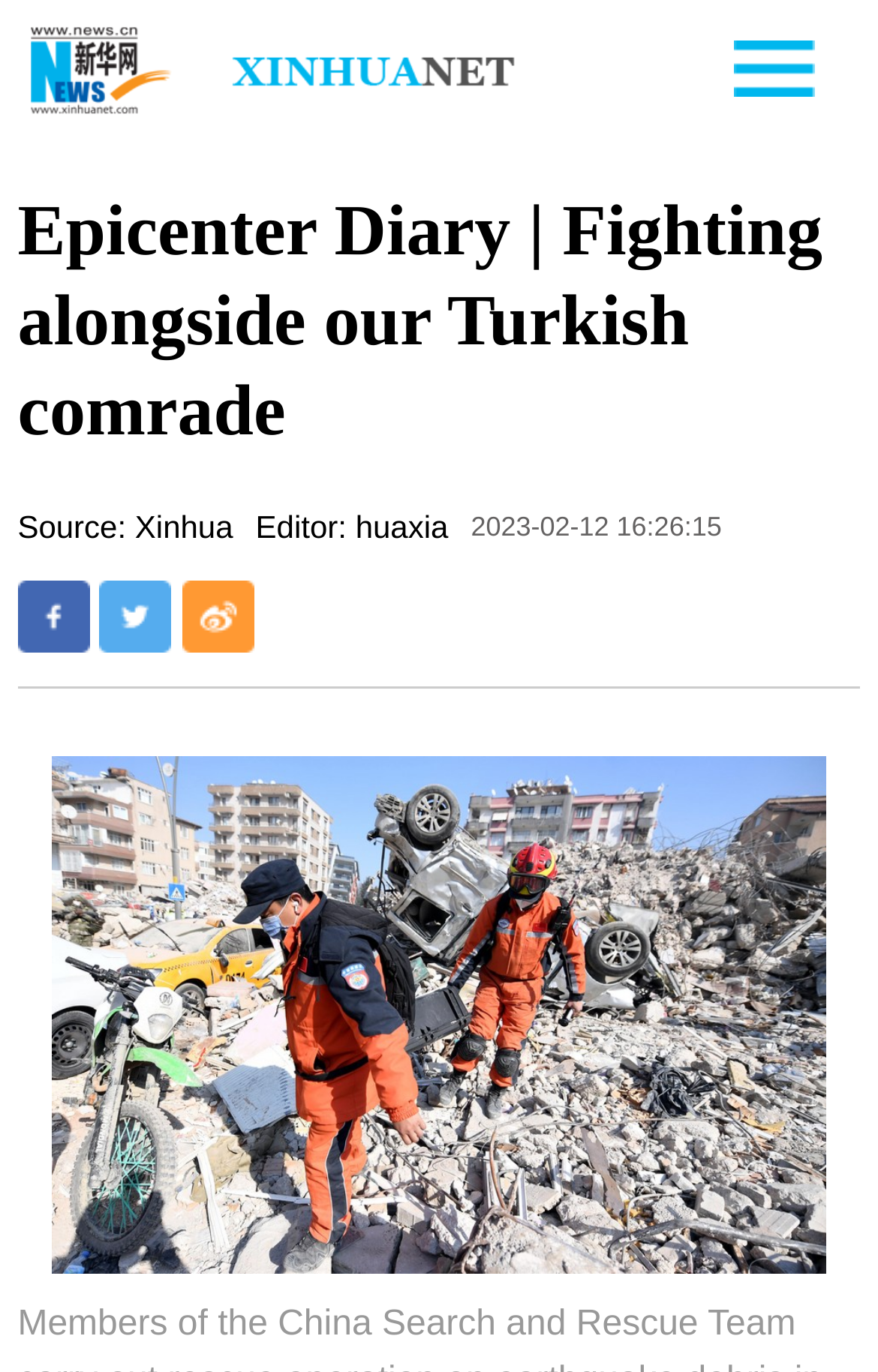Please identify and generate the text content of the webpage's main heading.

Epicenter Diary | Fighting alongside our Turkish comrade